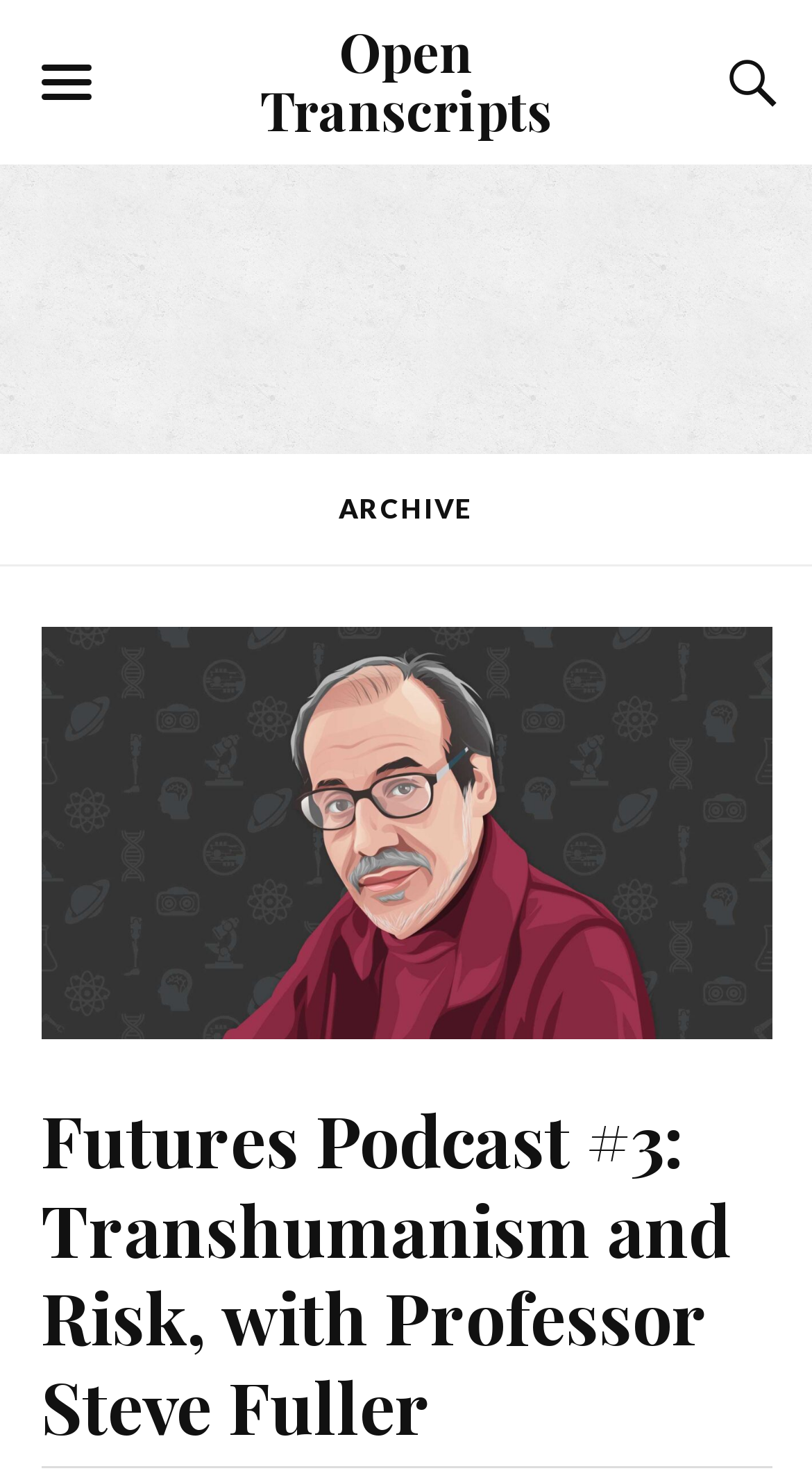Find the bounding box of the element with the following description: "Health". The coordinates must be four float numbers between 0 and 1, formatted as [left, top, right, bottom].

None